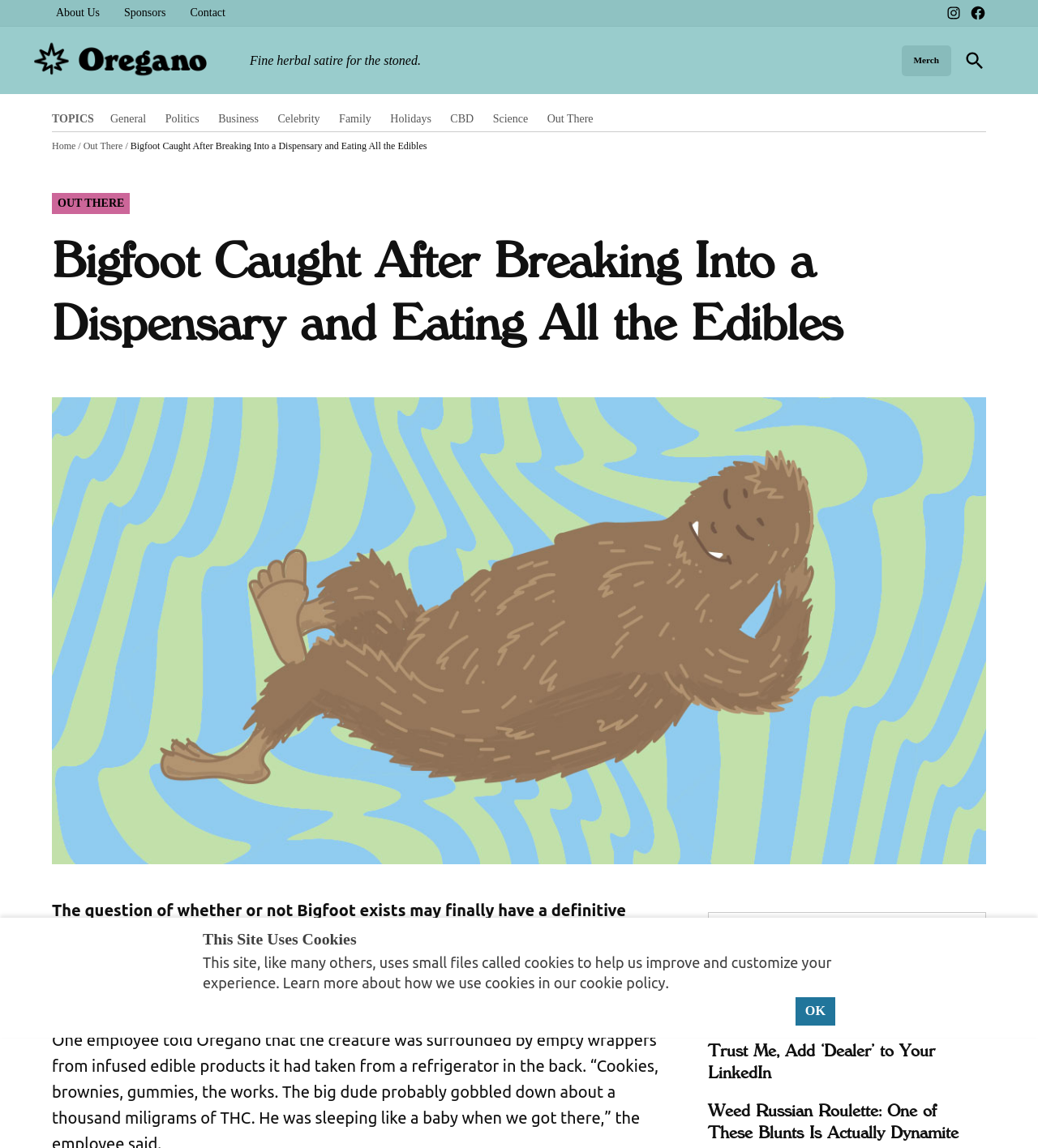Locate the UI element described by Politics and provide its bounding box coordinates. Use the format (top-left x, top-left y, bottom-right x, bottom-right y) with all values as floating point numbers between 0 and 1.

[0.159, 0.098, 0.192, 0.109]